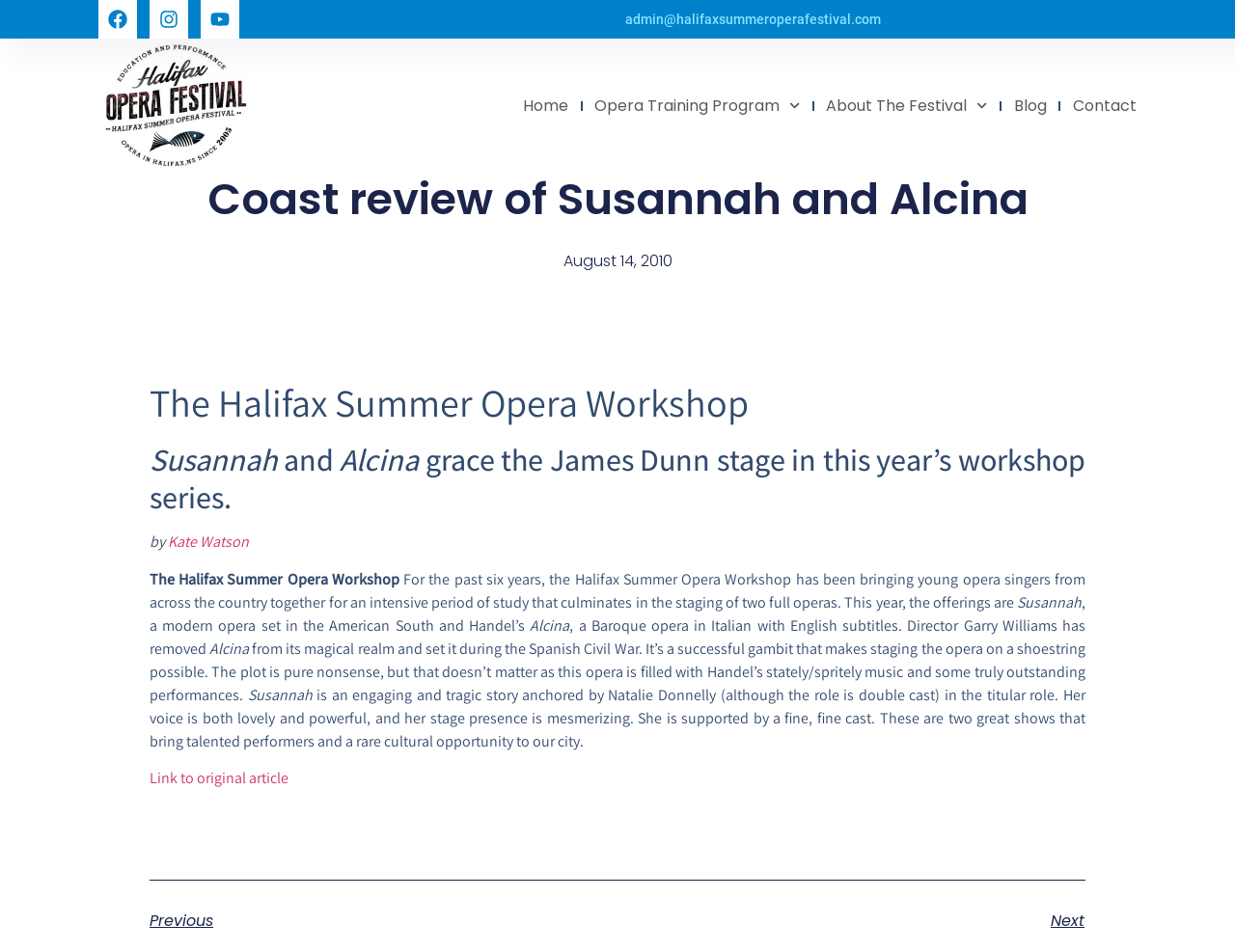Please locate the clickable area by providing the bounding box coordinates to follow this instruction: "Go to Next page".

[0.5, 0.956, 0.878, 0.98]